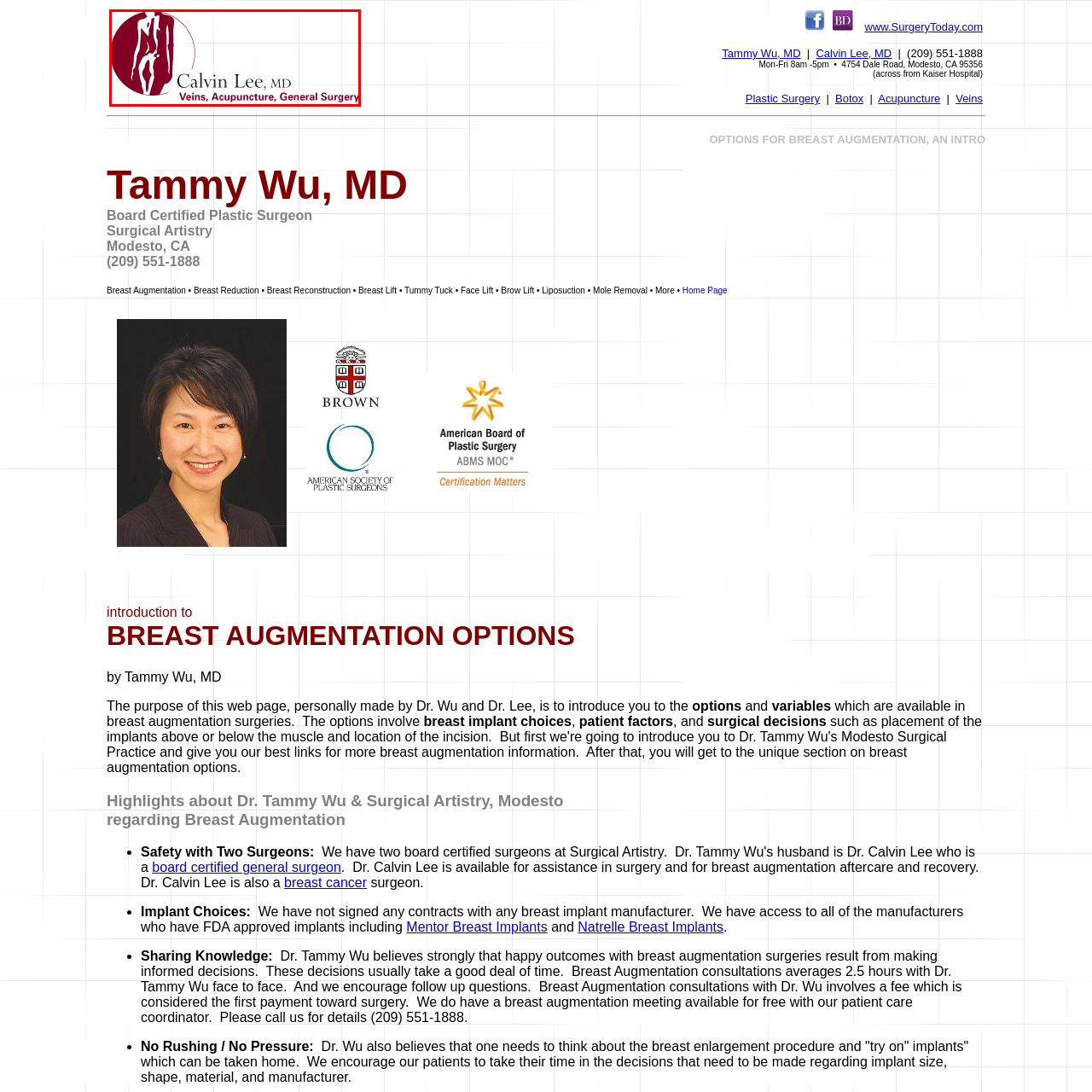Offer a detailed account of what is shown inside the red bounding box.

The image features the logo of Dr. Calvin Lee, MD, specializing in veins, acupuncture, and general surgery. The logo includes a stylized figure within a circular design, symbolizing the areas of expertise in a visually appealing manner. Below the logo, Dr. Lee's name is prominently displayed, emphasizing his medical credentials. This image reflects the professional brand of Dr. Calvin Lee and highlights the diverse medical services offered at Surgical Artistry, located in Modesto, California.